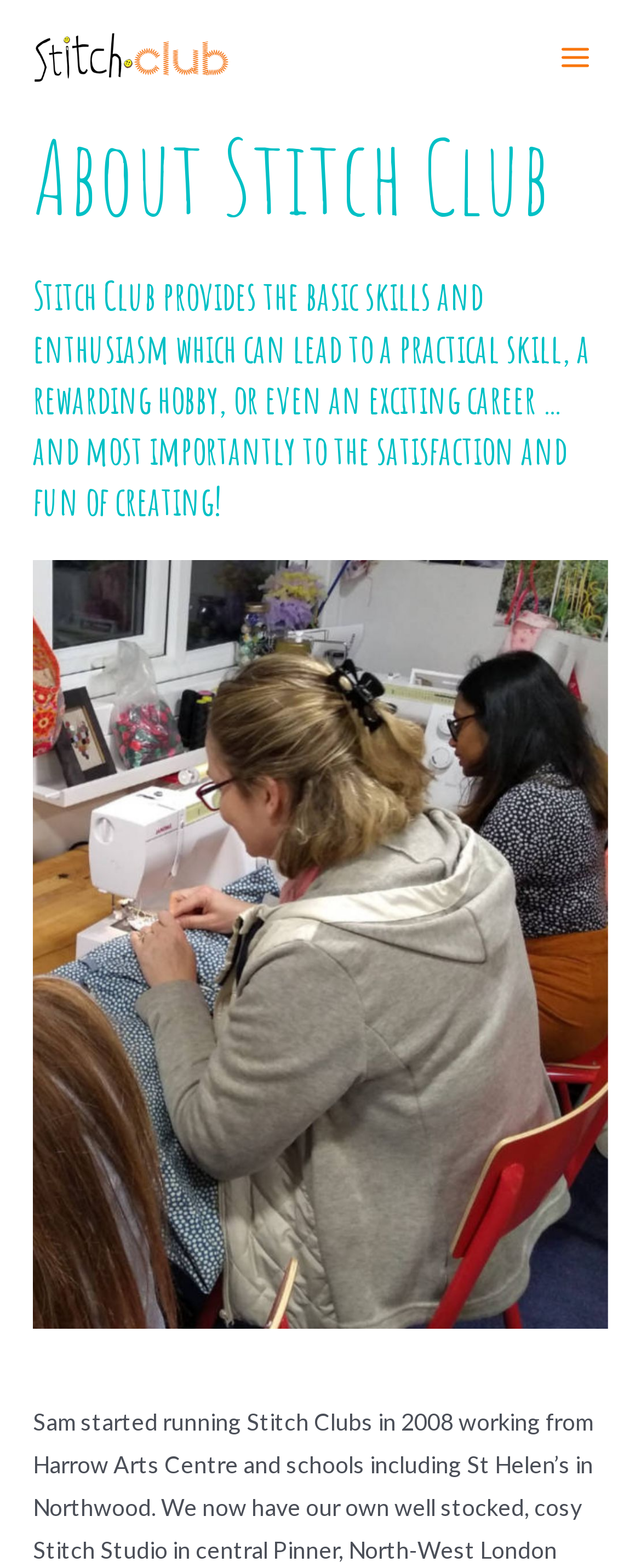What is the tone of the webpage?
Answer the question using a single word or phrase, according to the image.

Positive